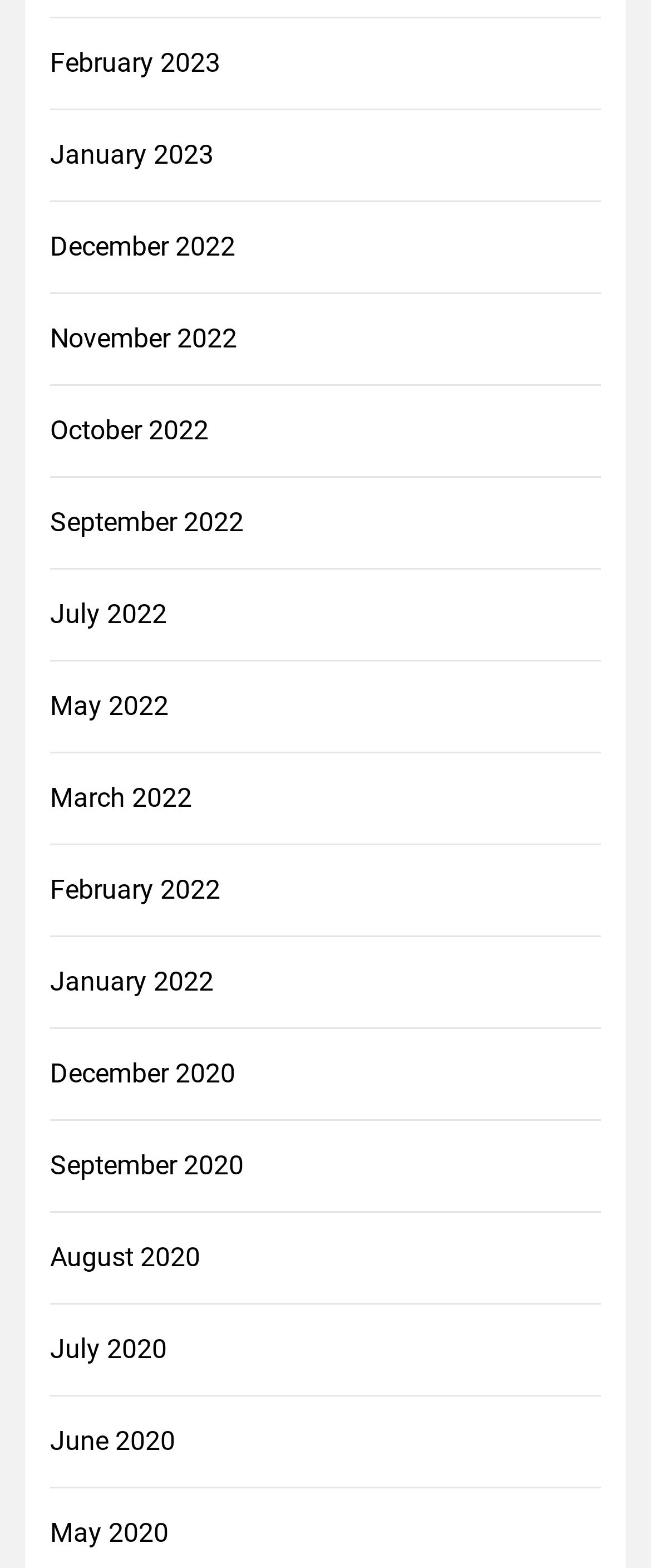Please analyze the image and provide a thorough answer to the question:
What is the latest month listed?

I looked at the list of links and found that the latest month listed is February 2023, which is the 1st link from the top.